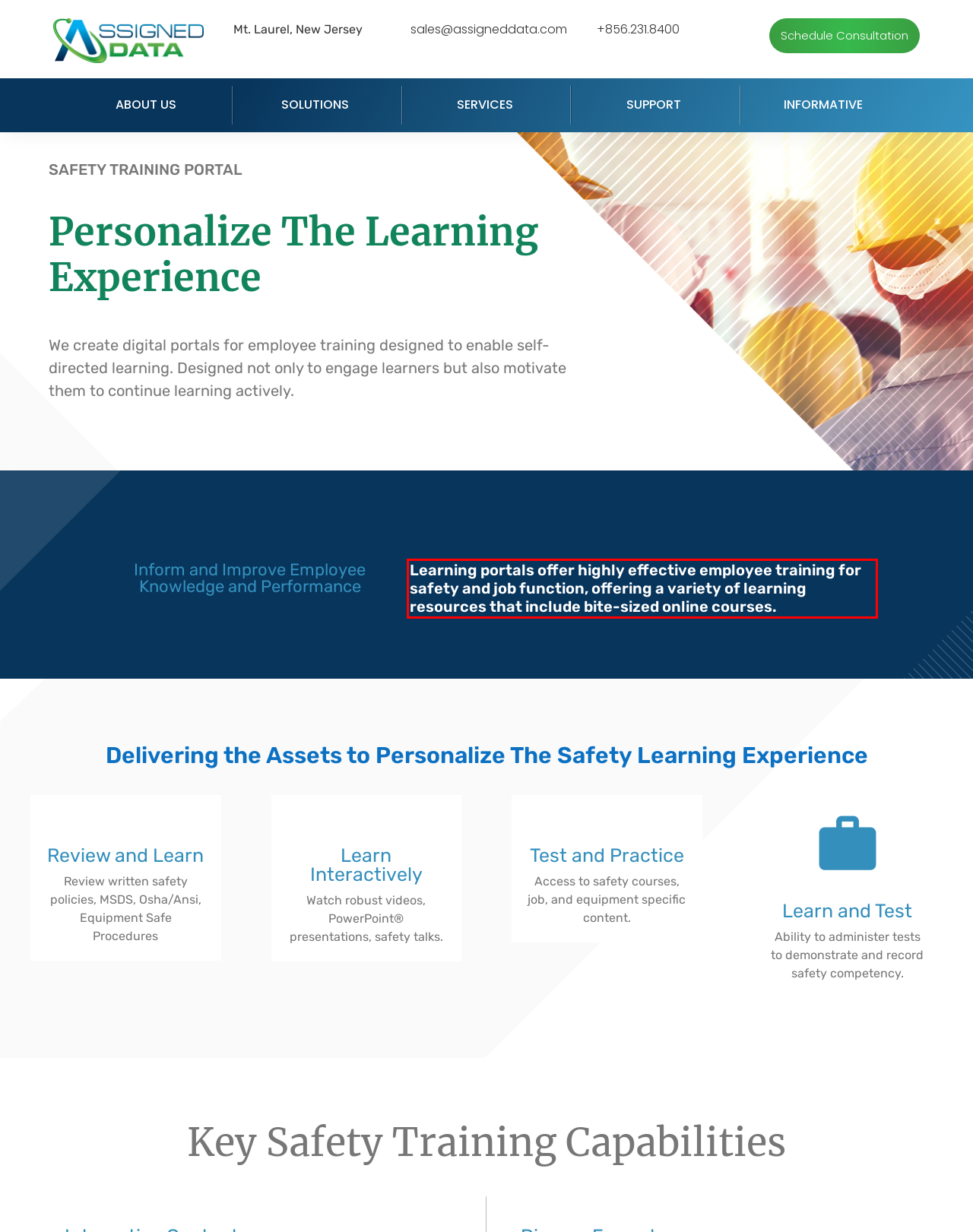Identify the text within the red bounding box on the webpage screenshot and generate the extracted text content.

Learning portals offer highly effective employee training for safety and job function, offering a variety of learning resources that include bite-sized online courses.